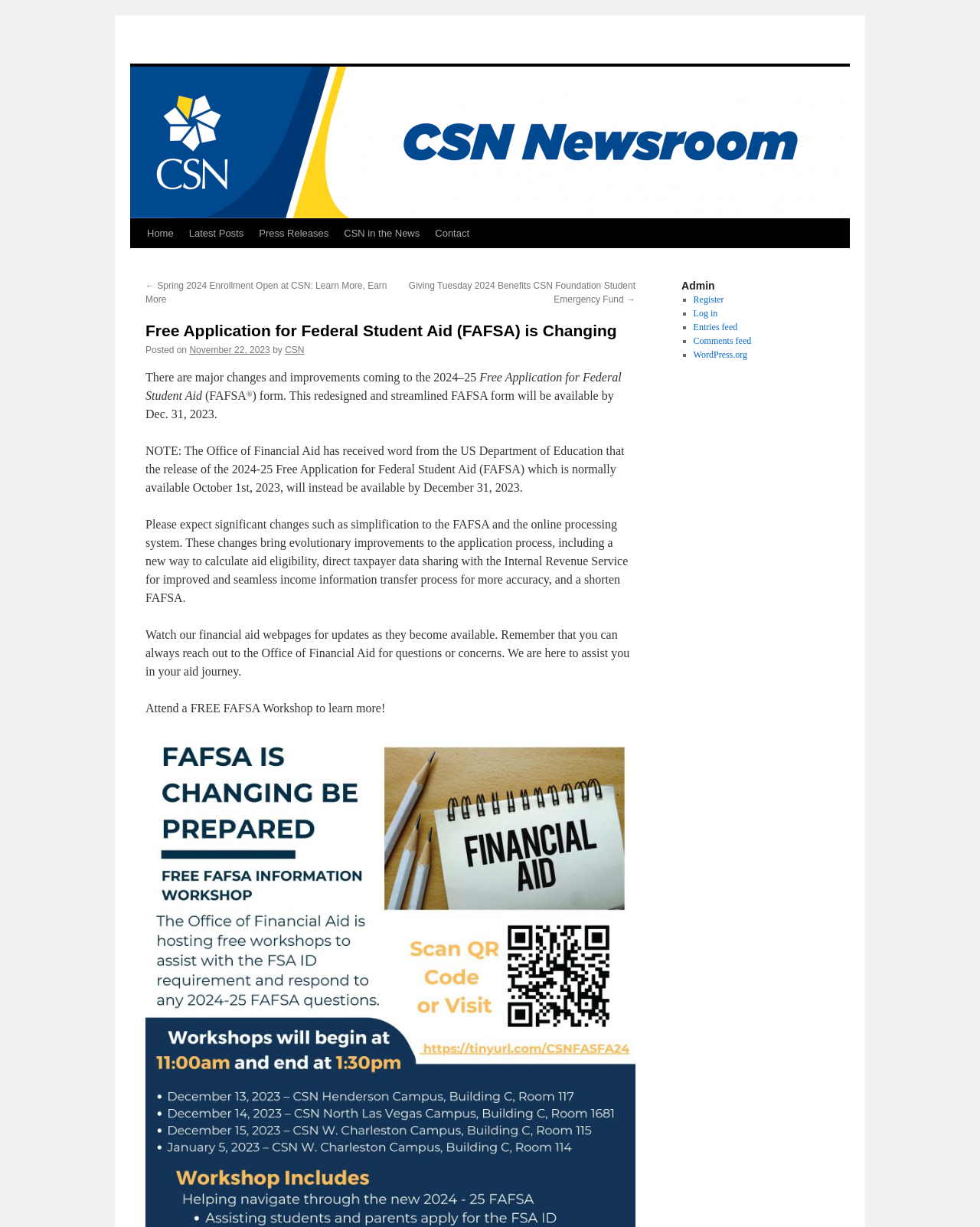Who can you reach out to for questions or concerns about the FAFSA?
Refer to the image and provide a thorough answer to the question.

The webpage states that you can always reach out to the Office of Financial Aid for questions or concerns about the FAFSA, and they are there to assist you in your aid journey.